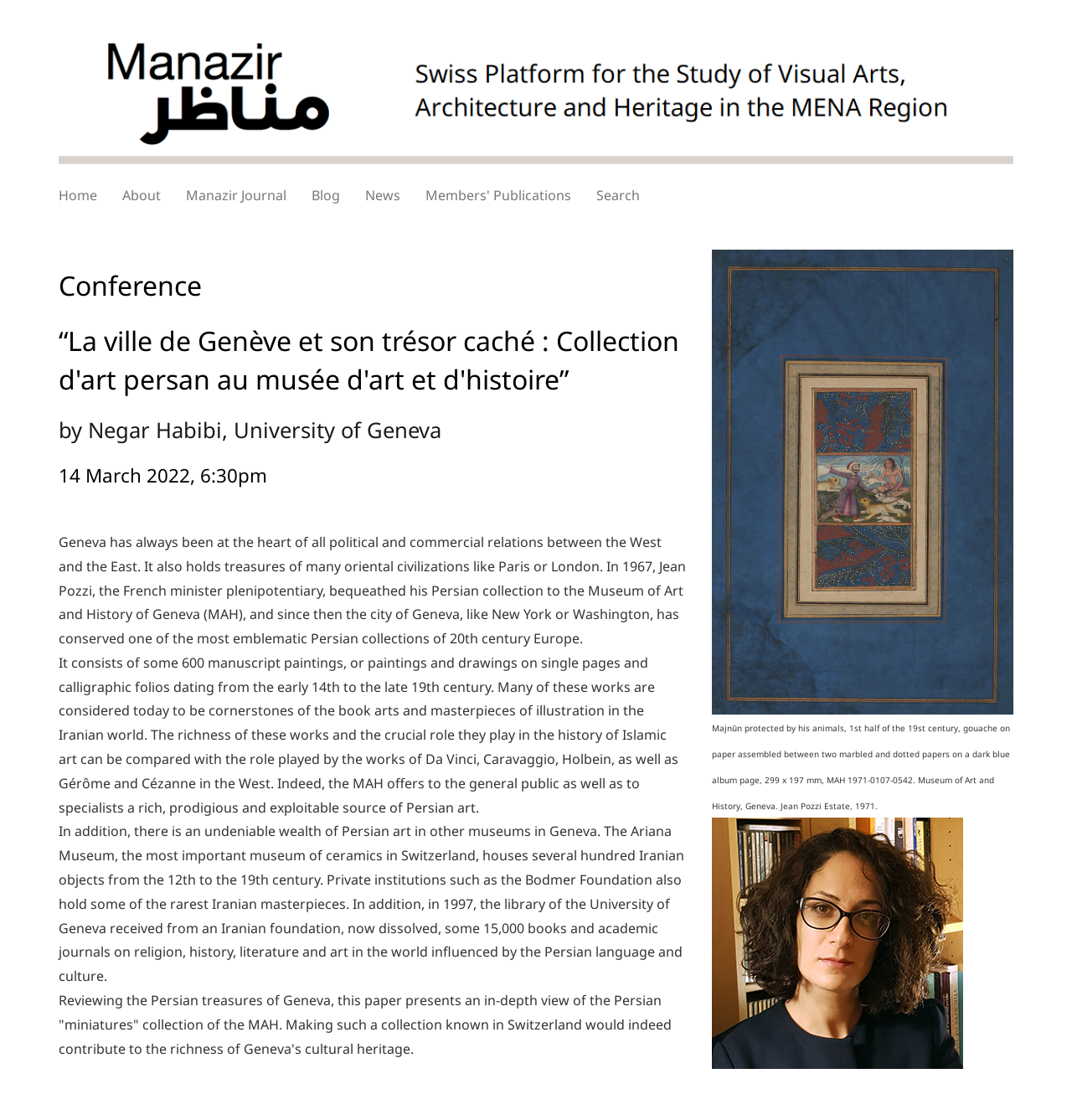Show me the bounding box coordinates of the clickable region to achieve the task as per the instruction: "Click on the link to the lecture '“La ville de Genève et son trésor caché : Collection d'art persan au musée d'art et d'histoire”'".

[0.055, 0.023, 0.945, 0.156]